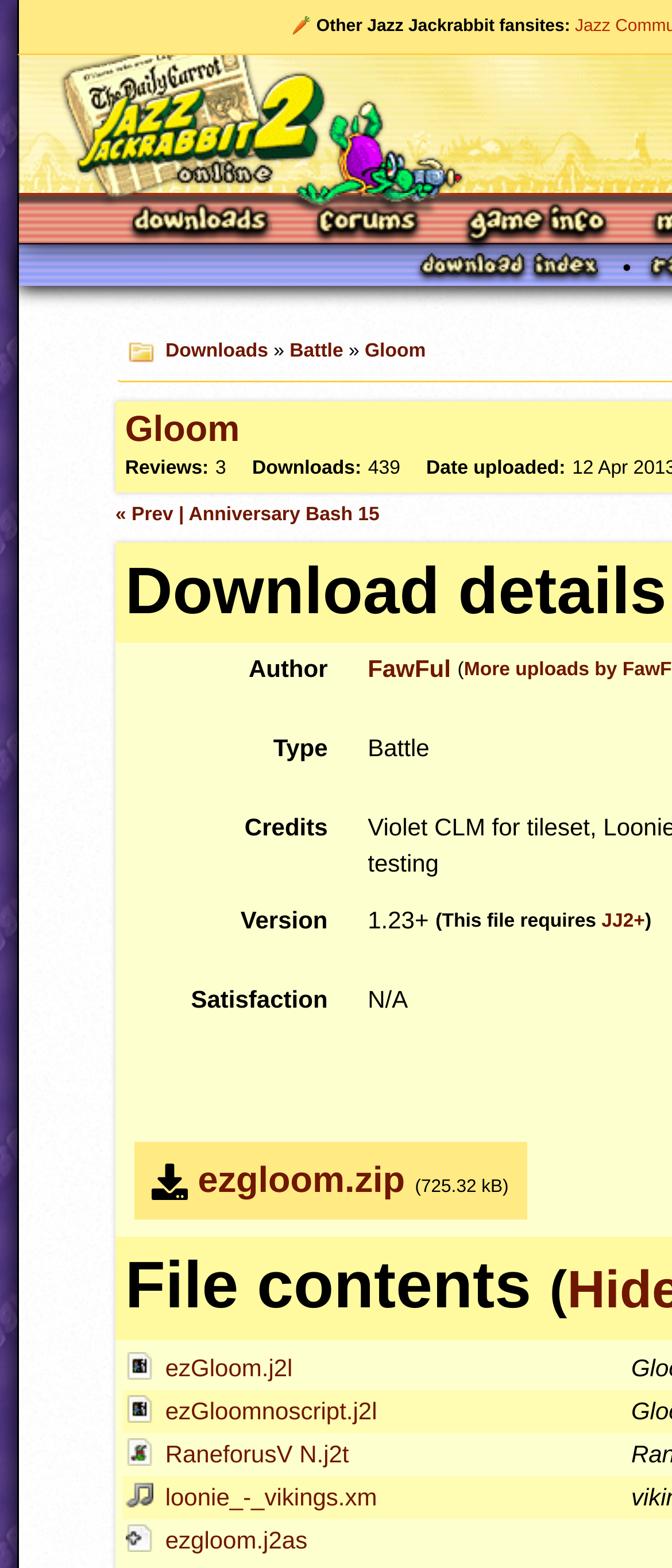What is the size of the file 'ezgloom.zip'?
Based on the visual content, answer with a single word or a brief phrase.

725.32 kB